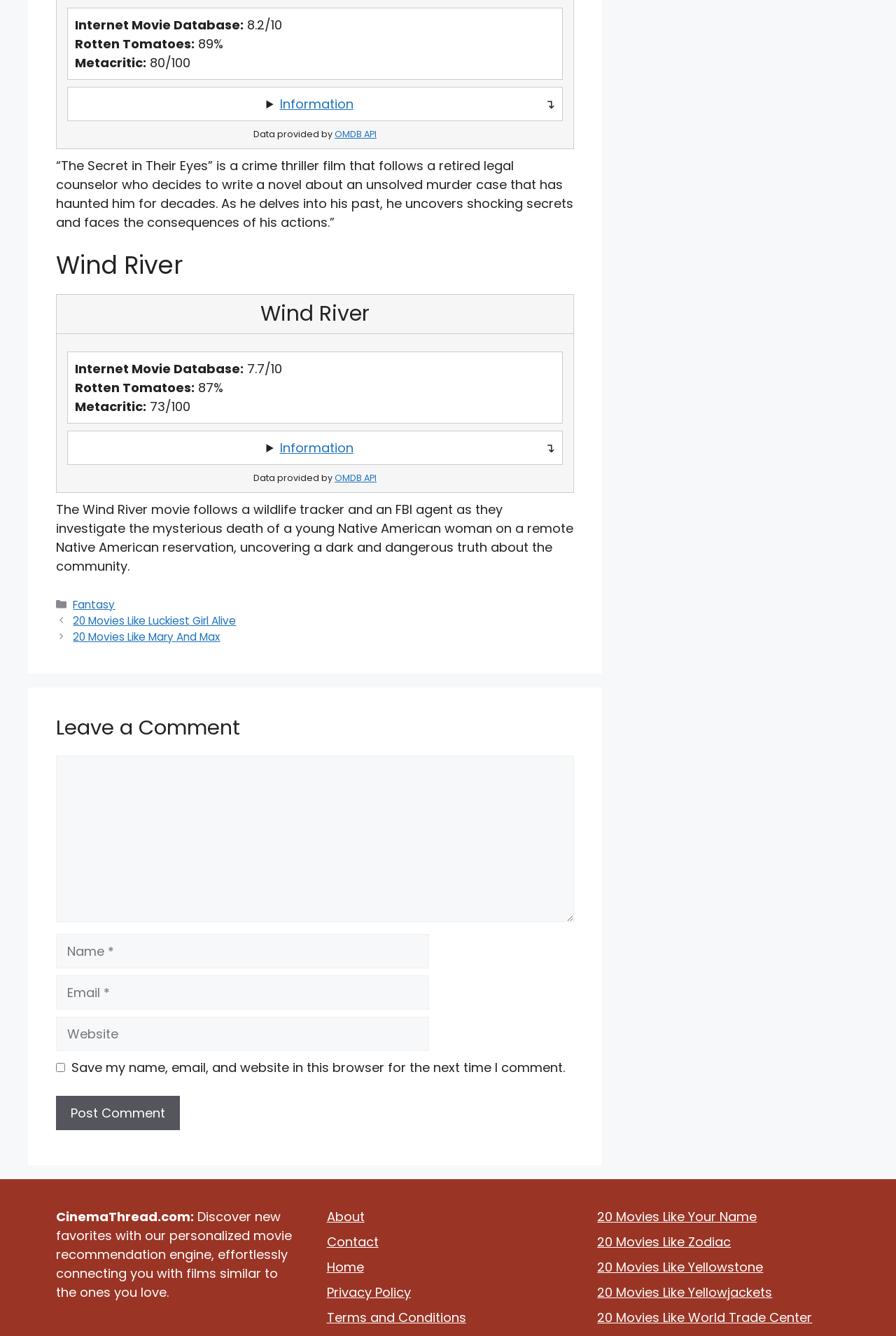Answer this question using a single word or a brief phrase:
What is the purpose of the textbox with the label 'Website'?

Optional input for website